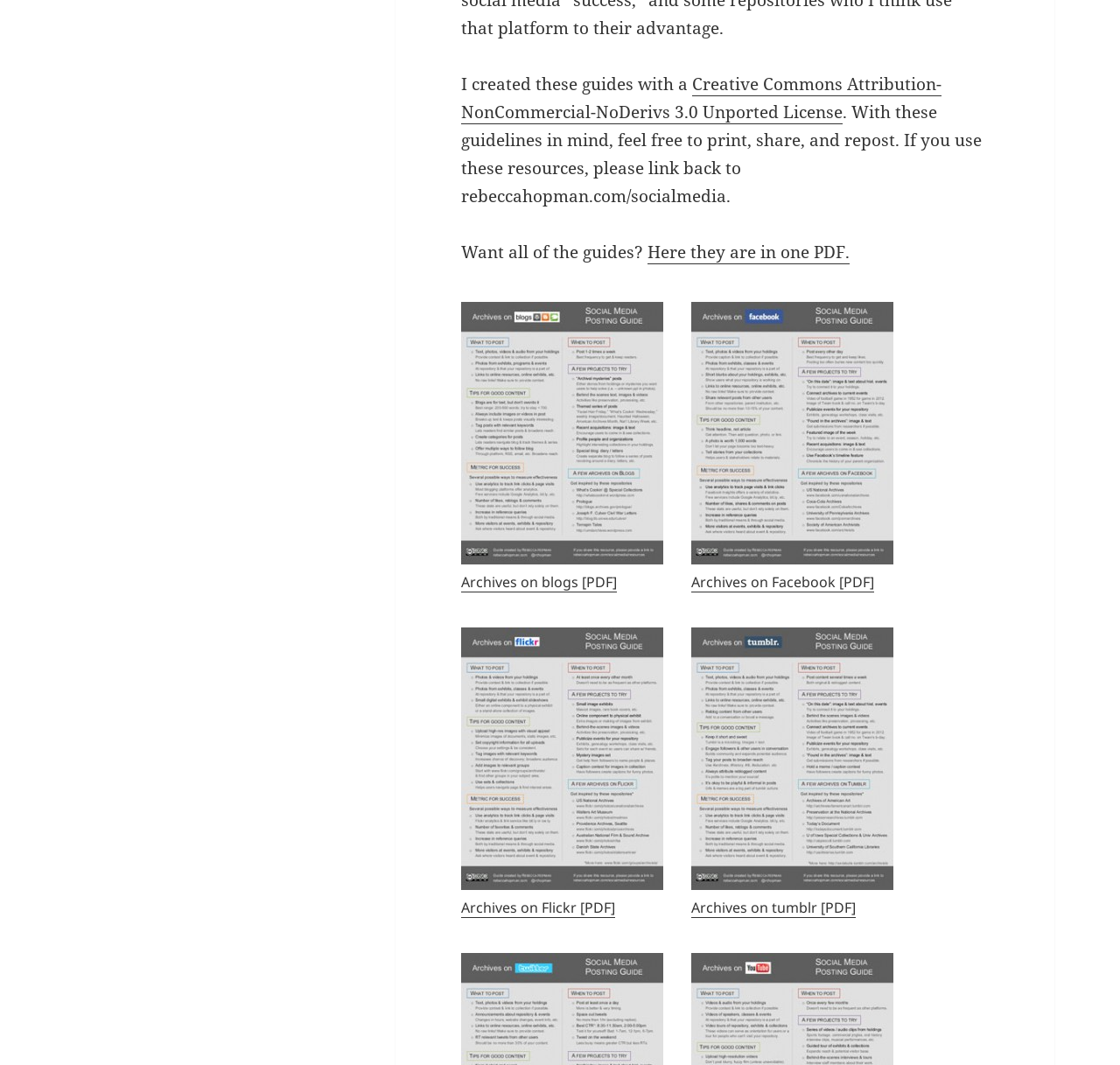Examine the screenshot and answer the question in as much detail as possible: What is the topic of the archives on the first figure?

The first figure has a link 'Archives on blogs [PDF]' and an image with the same description, indicating that the topic of the archives is related to blogs.